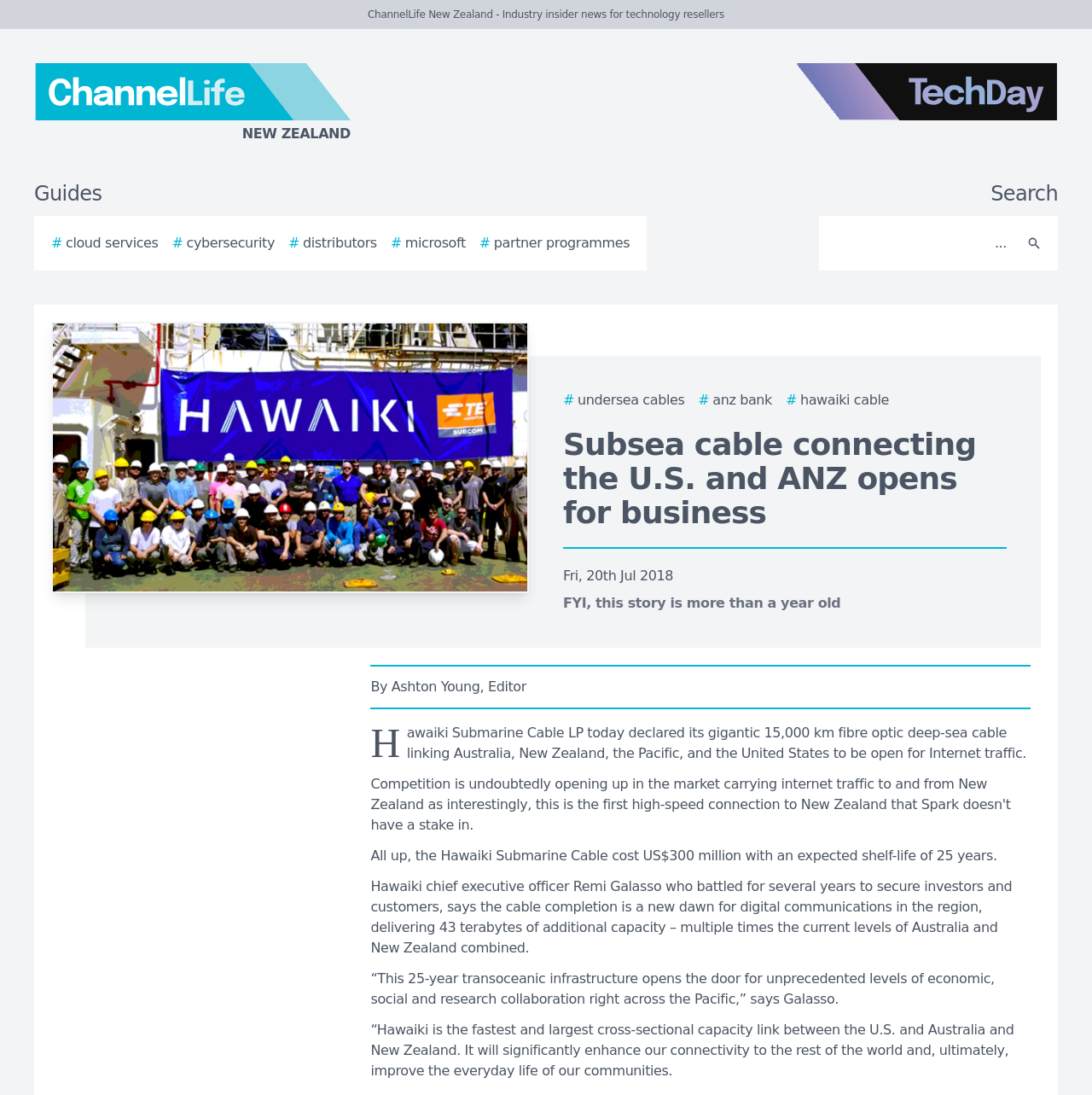Respond to the question below with a concise word or phrase:
What is the expected lifespan of the Hawaiki Submarine Cable?

25 years